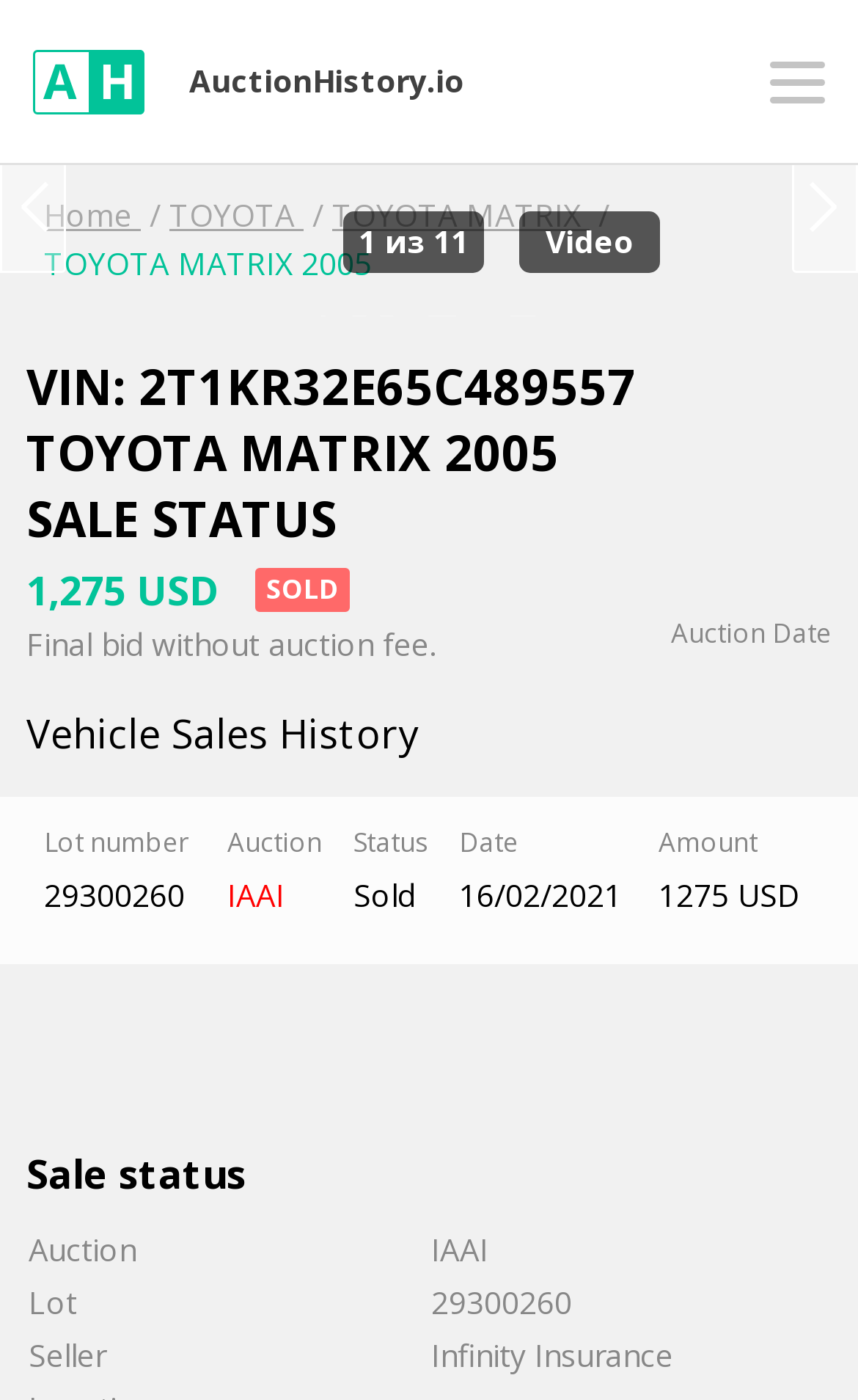From the image, can you give a detailed response to the question below:
What is the VIN number of the car?

The VIN number of the car can be found in the title of the webpage, which is 'VIN: 2T1KR32E65C489557, TOYOTA MATRIX 2005 Lot# 29300260 - auction history IAAI'.